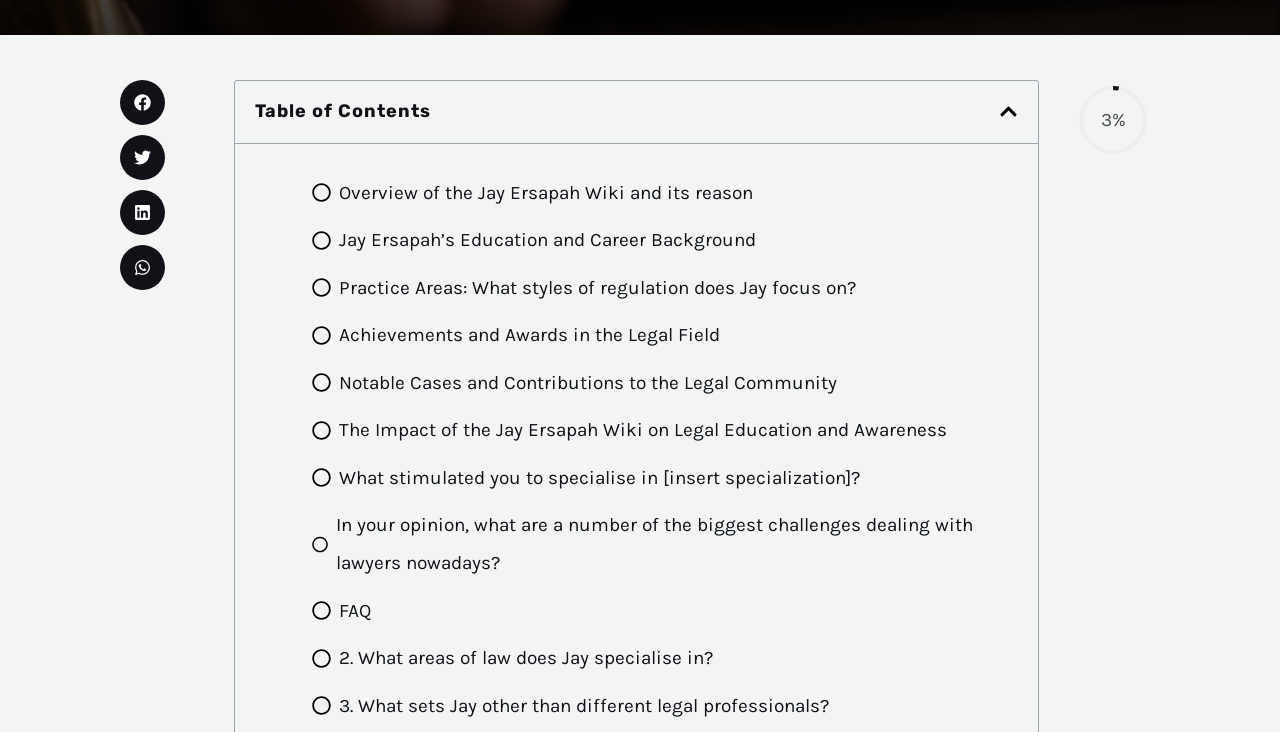Determine the bounding box coordinates for the HTML element described here: "aria-label="Share on linkedin"".

[0.094, 0.26, 0.129, 0.321]